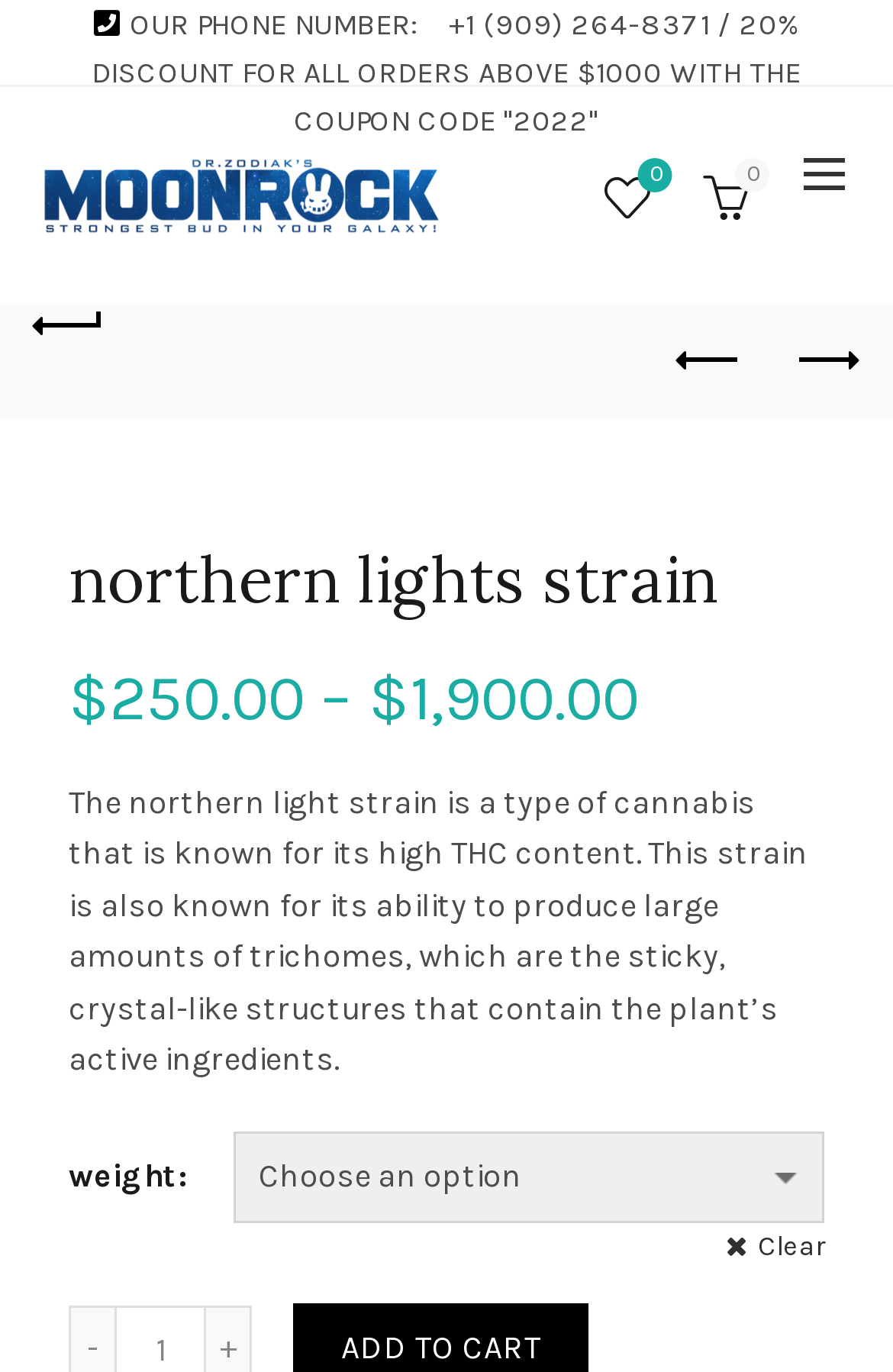Utilize the information from the image to answer the question in detail:
What is the purpose of the combobox?

I found the combobox by looking at the section of the webpage that describes the Northern Lights Strain, where it says 'weight:' followed by a dropdown menu. This suggests that the combobox is used to choose the weight of the product.